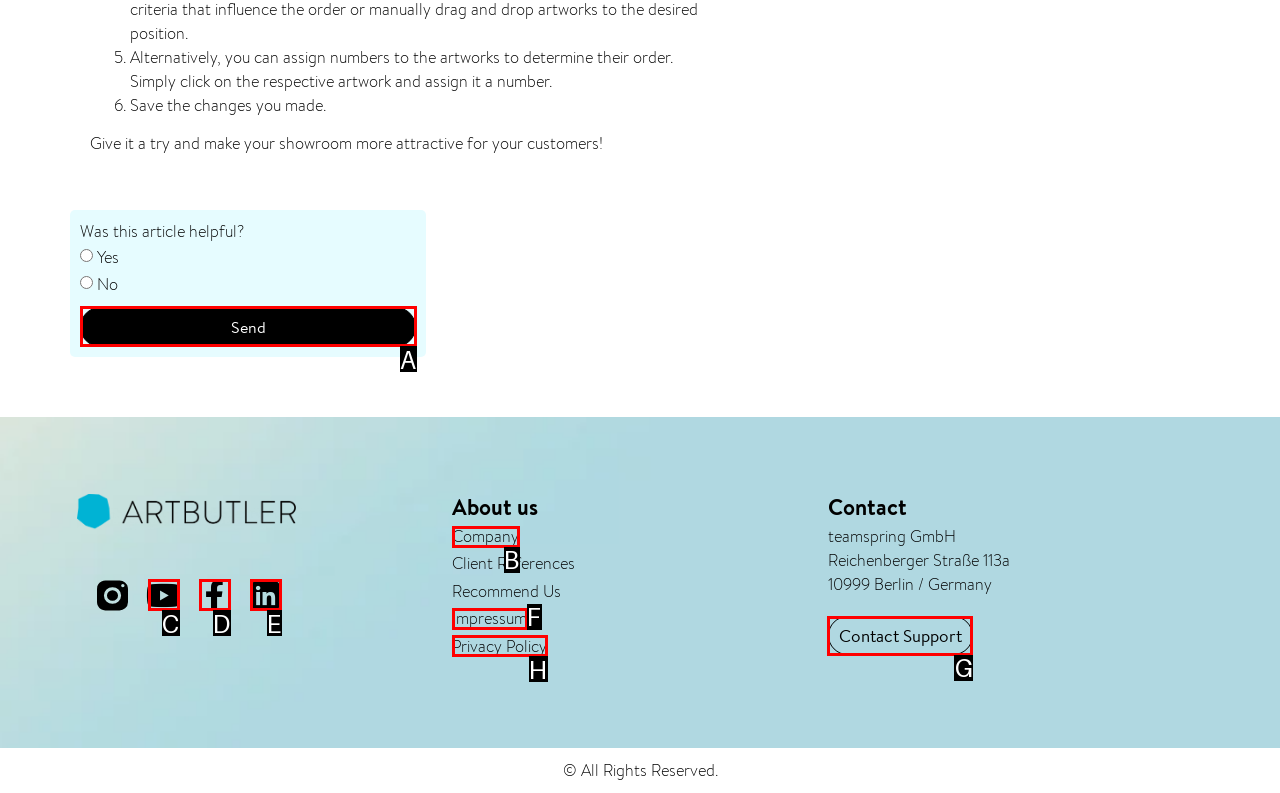From the given choices, determine which HTML element aligns with the description: 1160 Respond with the letter of the appropriate option.

None